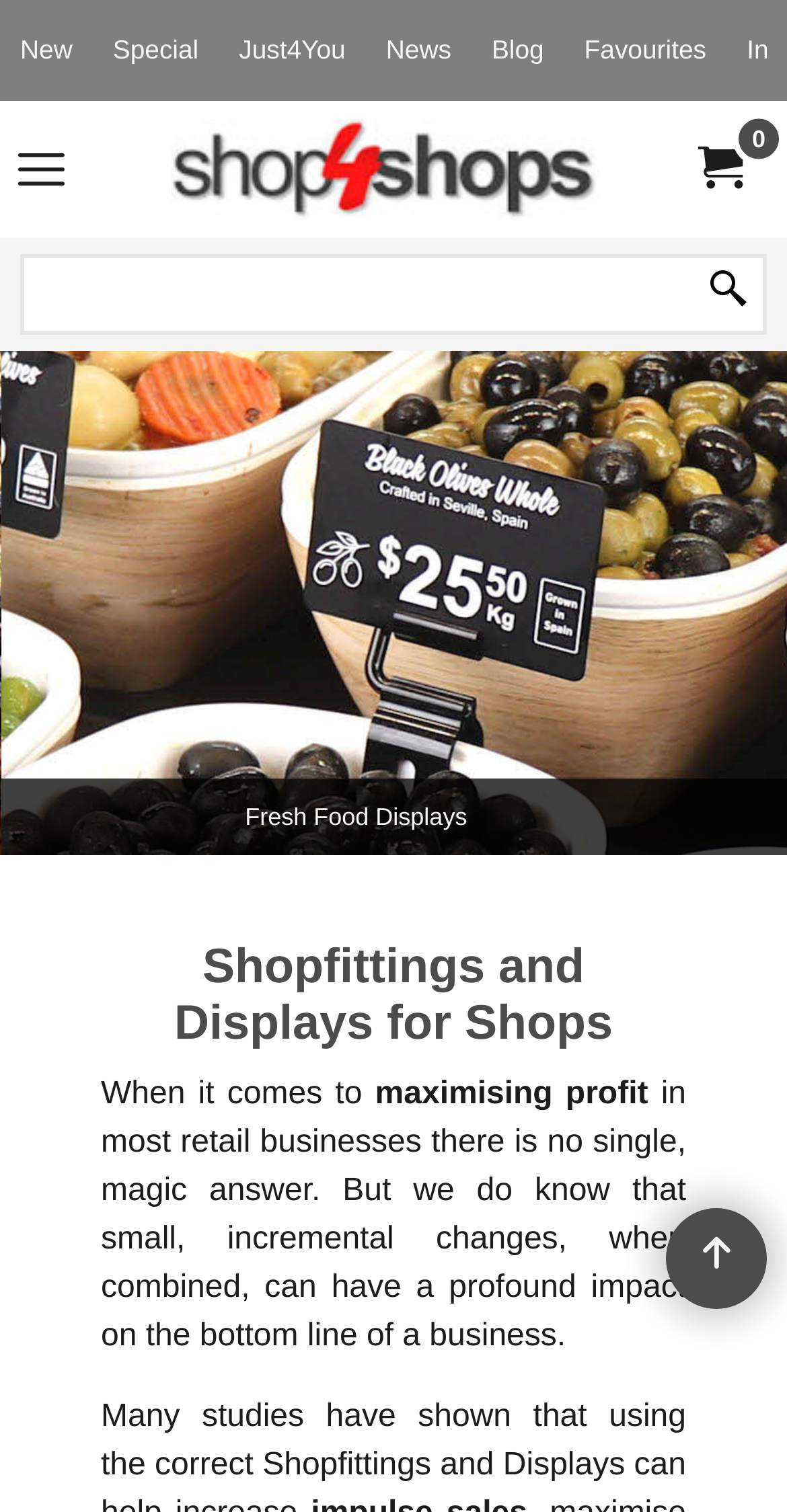Extract the bounding box coordinates of the UI element described: "parent_node: Fresh Produce Displays". Provide the coordinates in the format [left, top, right, bottom] with values ranging from 0 to 1.

[0.0, 0.232, 1.0, 0.566]